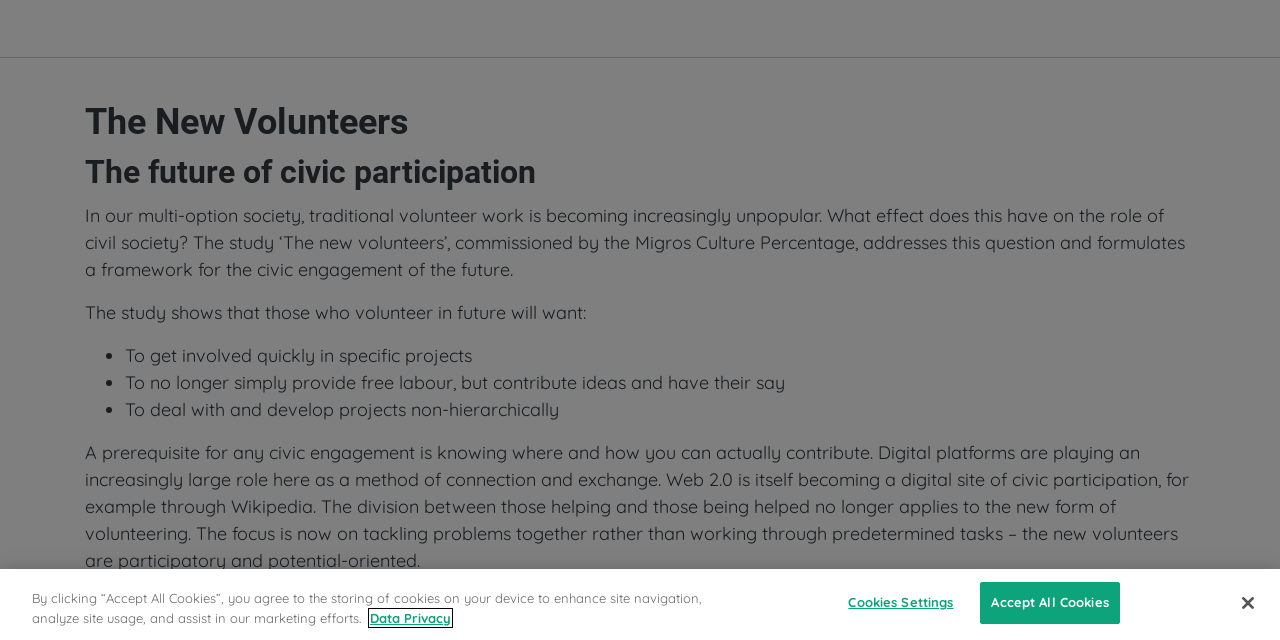Predict the bounding box of the UI element that fits this description: "Accept All Cookies".

[0.766, 0.91, 0.875, 0.975]